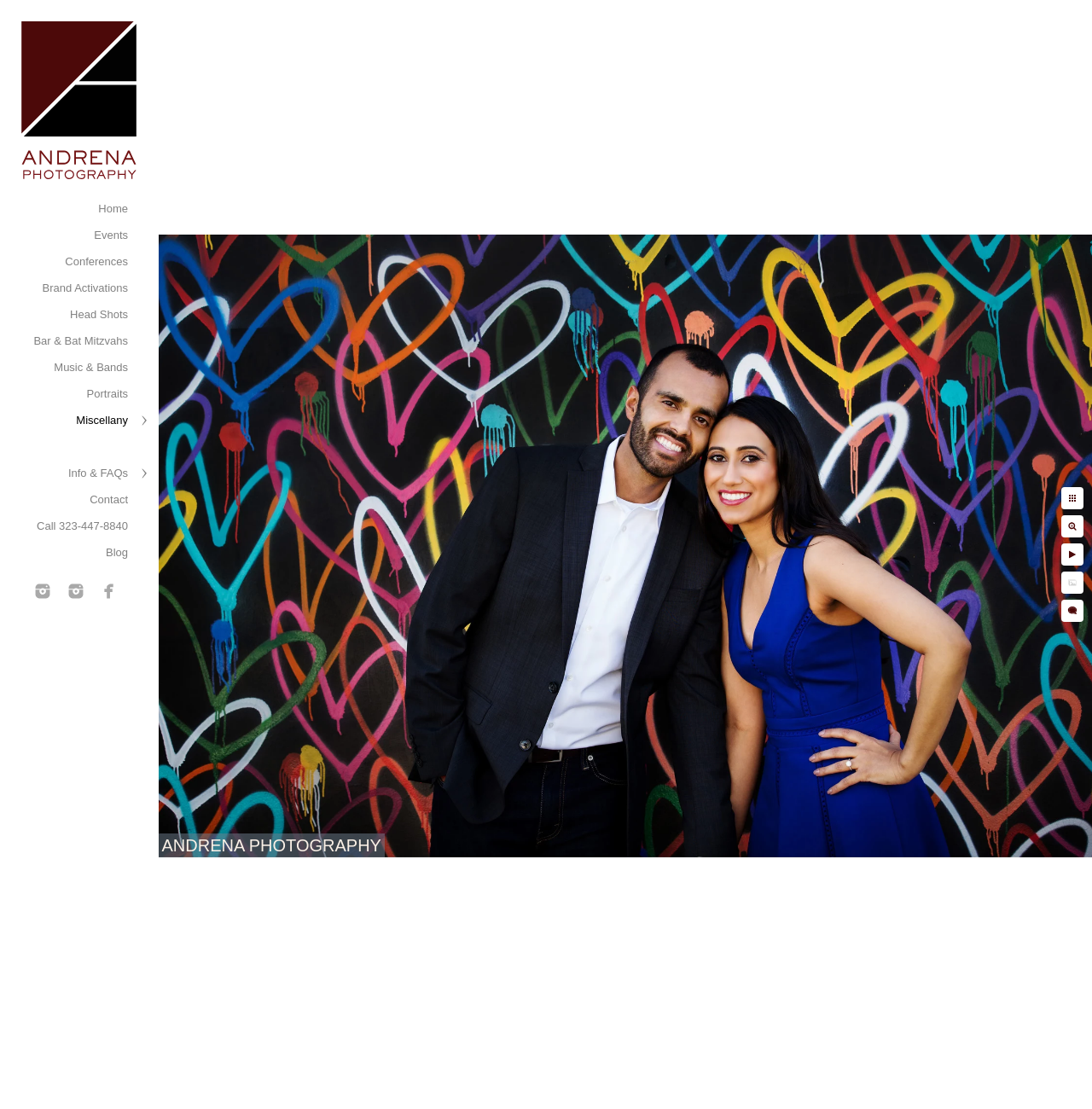Determine the bounding box coordinates of the clickable region to follow the instruction: "view events".

[0.086, 0.206, 0.117, 0.218]